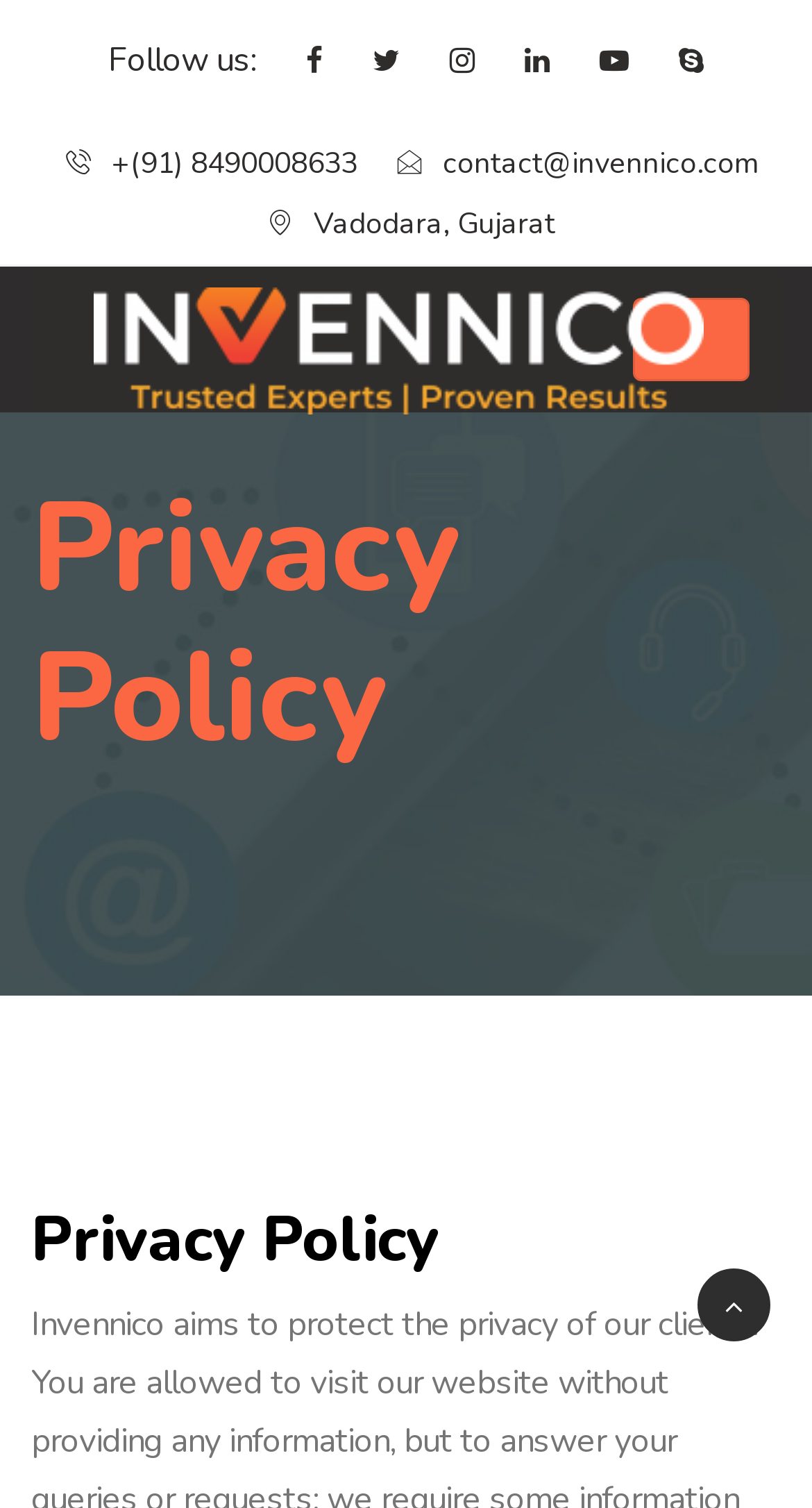Locate the bounding box coordinates of the element that should be clicked to execute the following instruction: "Send an email to Invennico".

[0.545, 0.095, 0.932, 0.122]